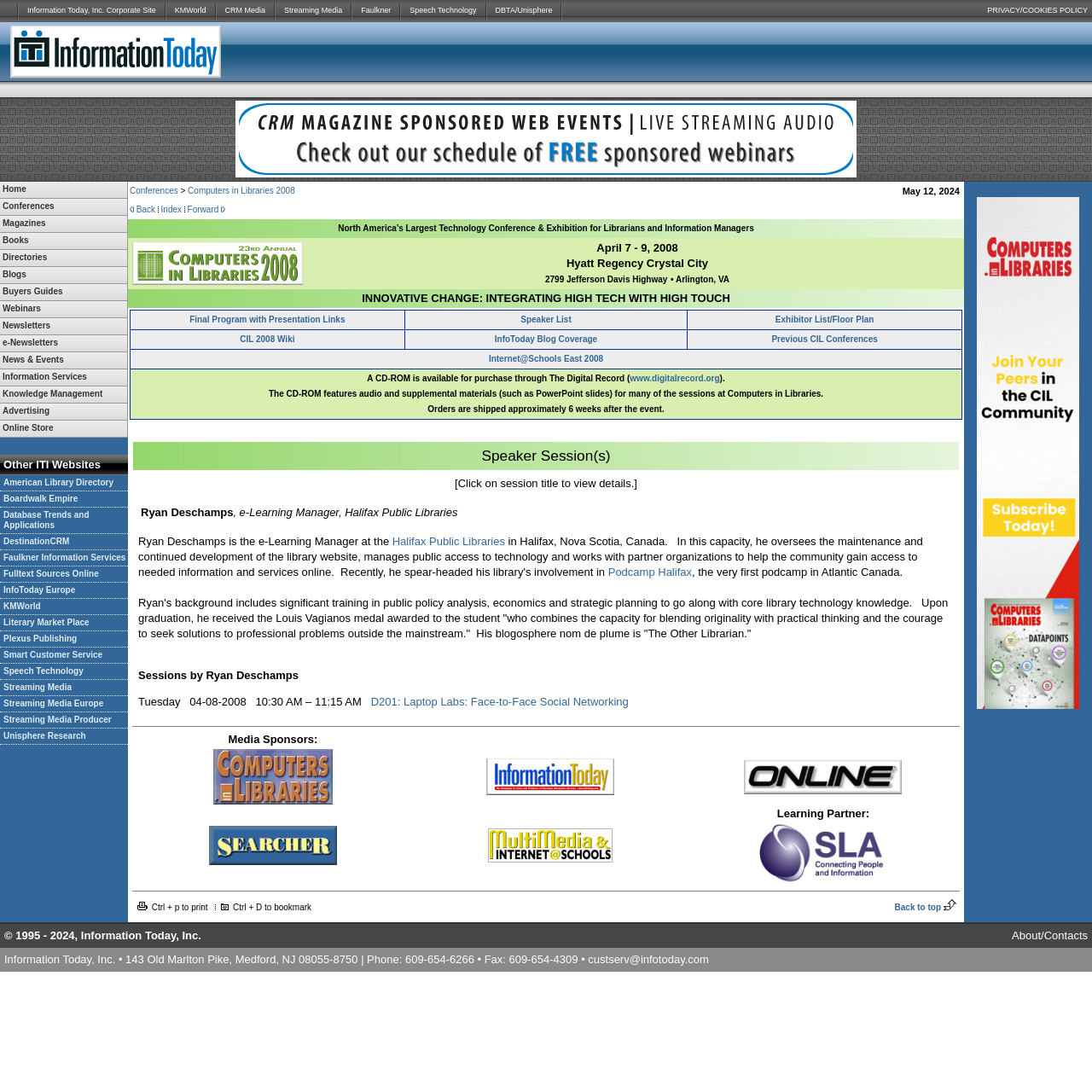How many main categories are there?
Answer the question with a detailed and thorough explanation.

I counted the number of main categories by looking at the layout table cells in the second layout table row, which contains the main navigation menu. There are 11 categories: Home, Conferences, Magazines, Books, Directories, Blogs, Buyers Guides, Webinars, Newsletters, e-Newsletters, and News & Events.